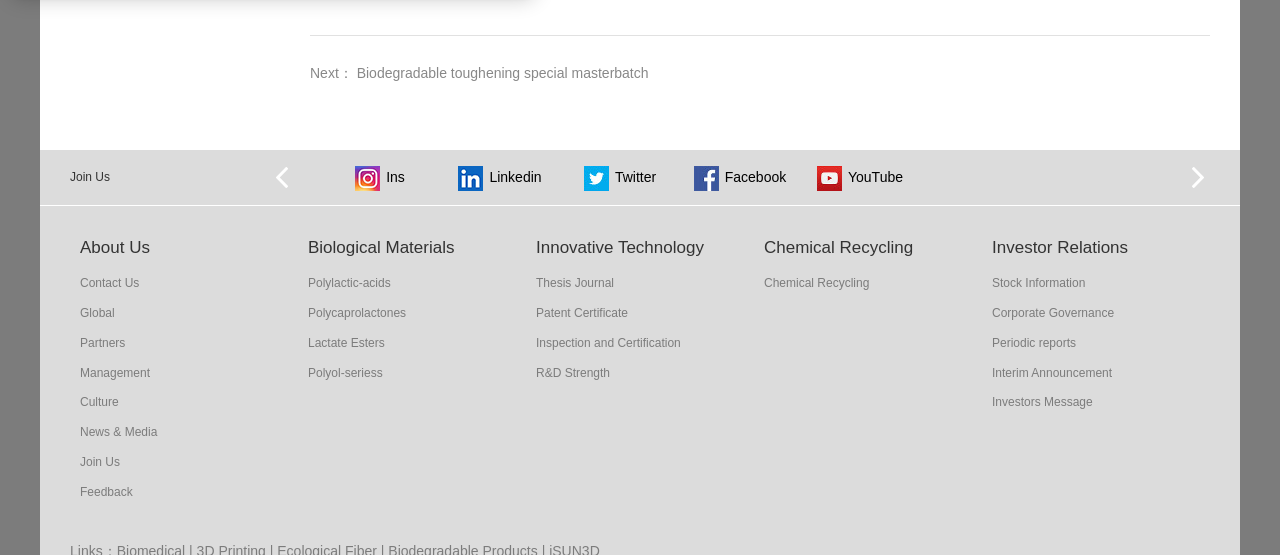Provide your answer in a single word or phrase: 
What is the company's social media presence?

Facebook, Twitter, LinkedIn, YouTube